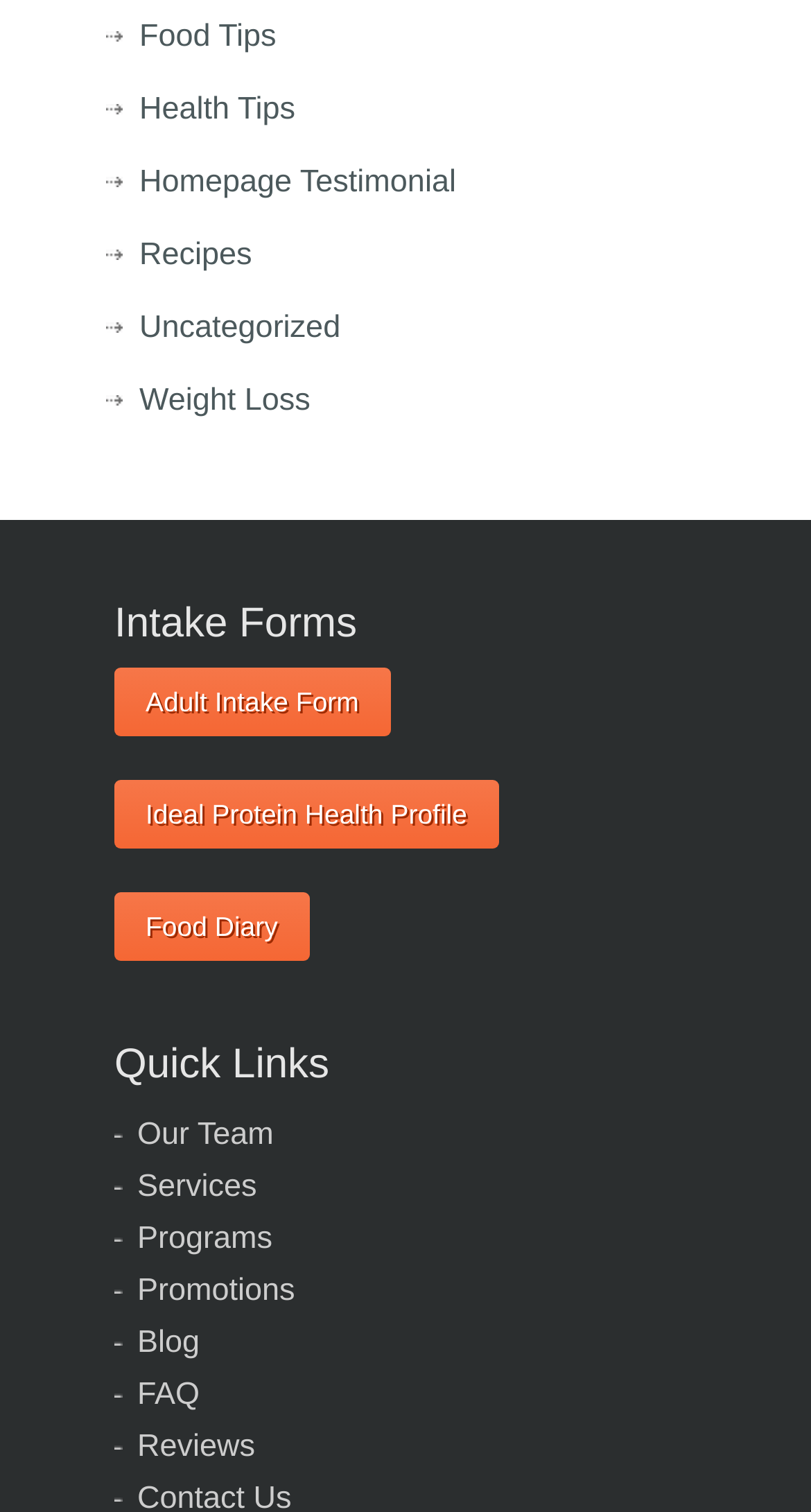Please locate the clickable area by providing the bounding box coordinates to follow this instruction: "Share on Twitter".

None